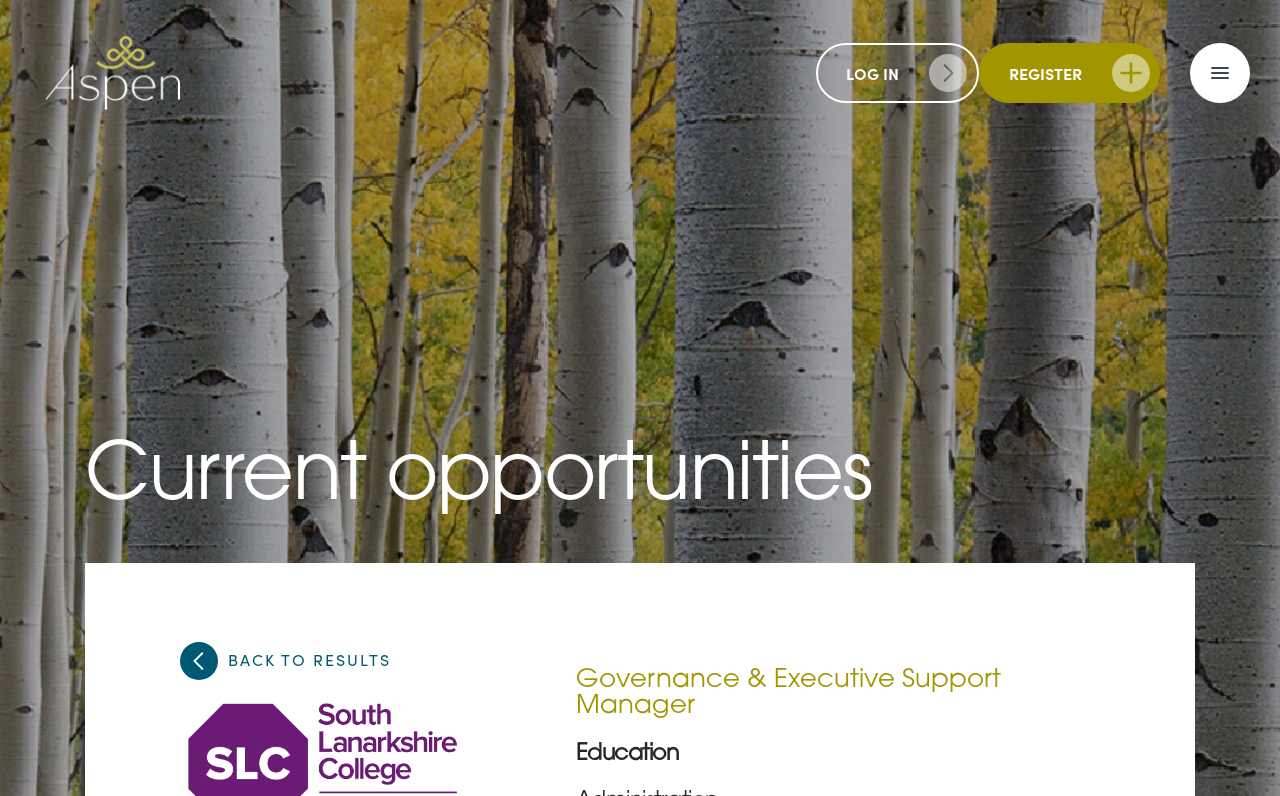Generate a detailed explanation of the webpage's features and information.

The webpage appears to be a job posting for a Governance and Executive Support Manager position at South Lanarkshire College in East Kilbride. At the top of the page, there is a header section that spans the entire width, containing three links on the right side: "LOG IN", "REGISTER", and another link with no text. On the left side of the header, there is a single link with no text.

Below the header, there is a heading that reads "Current opportunities", which takes up most of the page's width. Underneath this heading, there is a link that says "BACK TO RESULTS", positioned near the top-left corner of the page.

The main content of the job posting is located below, with a heading that reads "Governance & Executive Support Manager". This heading is centered on the page and takes up about half of the page's width. Below the heading, there is a line of text that reads "Education", which is positioned near the bottom of the page.

There are no images on the page. The overall layout is simple and easy to navigate, with clear headings and concise text.